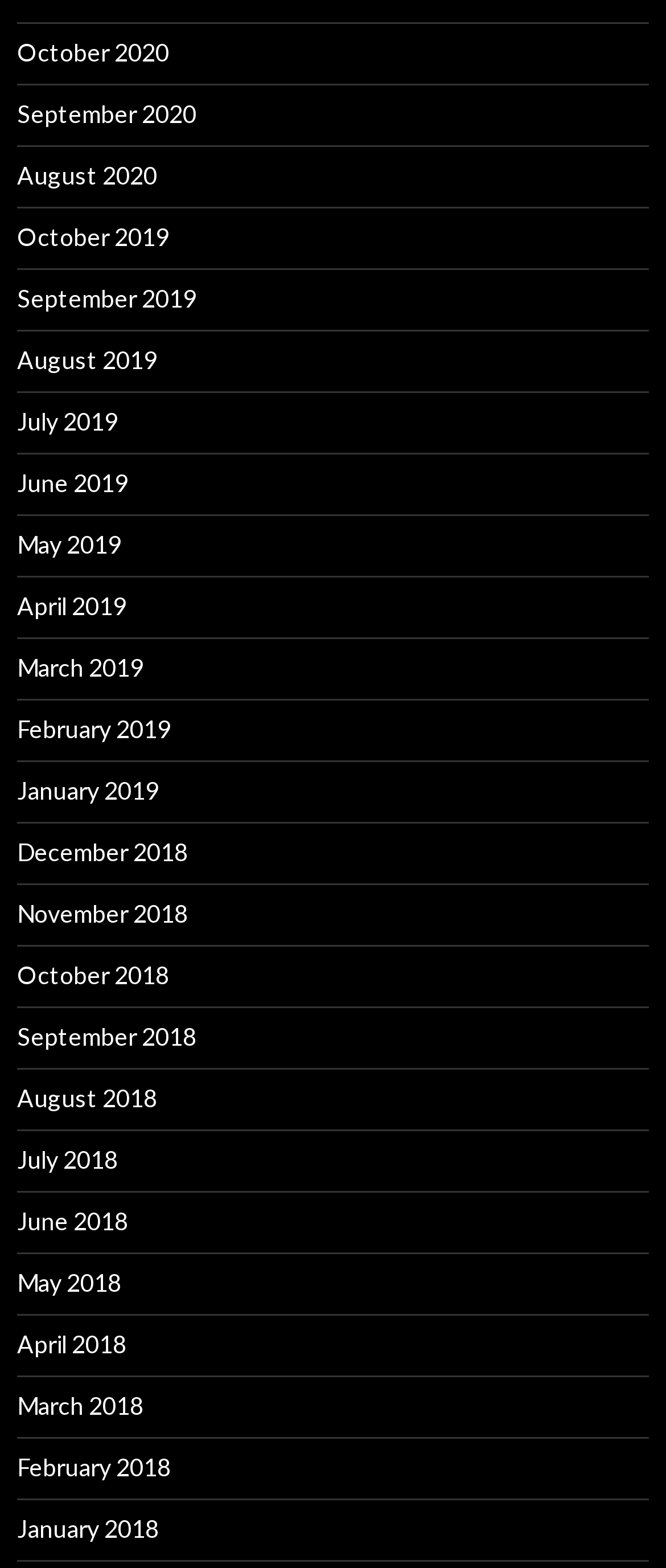Determine the bounding box coordinates of the clickable region to carry out the instruction: "view January 2018".

[0.026, 0.966, 0.238, 0.984]